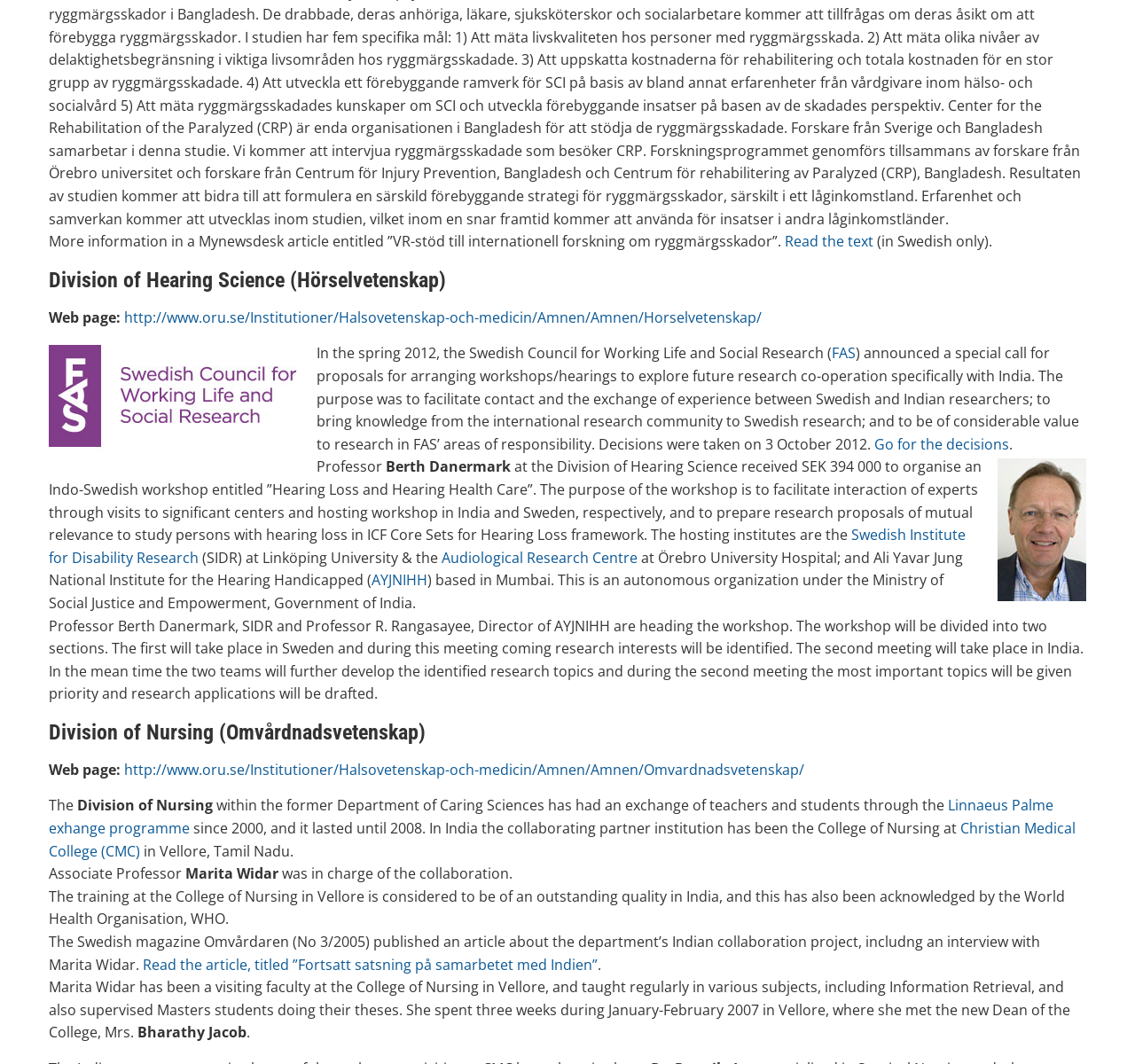Find the bounding box coordinates of the element to click in order to complete the given instruction: "Read the article about the department’s Indian collaboration project."

[0.126, 0.897, 0.527, 0.916]